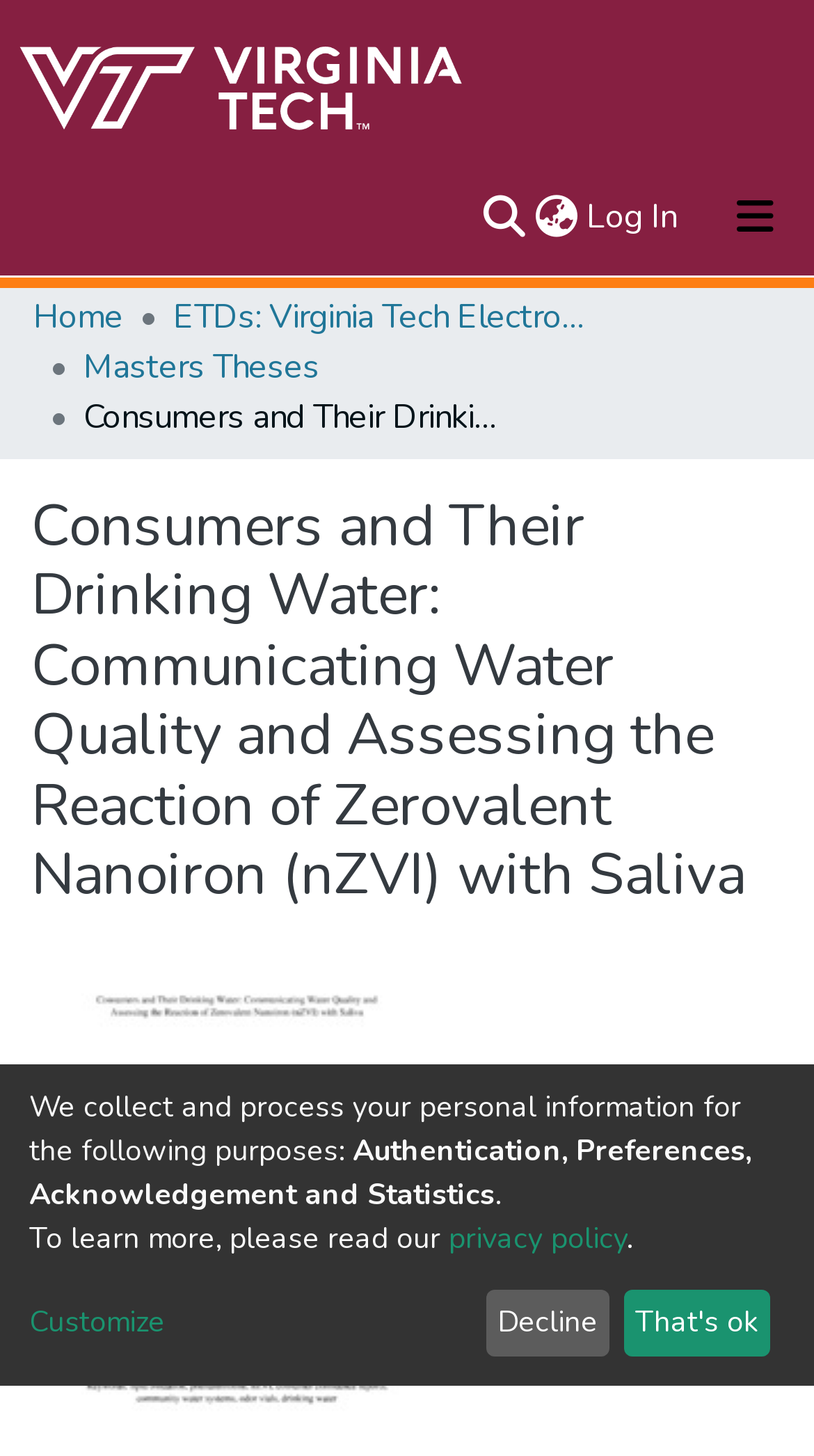Please identify the bounding box coordinates of the element I need to click to follow this instruction: "Search for something".

[0.574, 0.12, 0.651, 0.175]